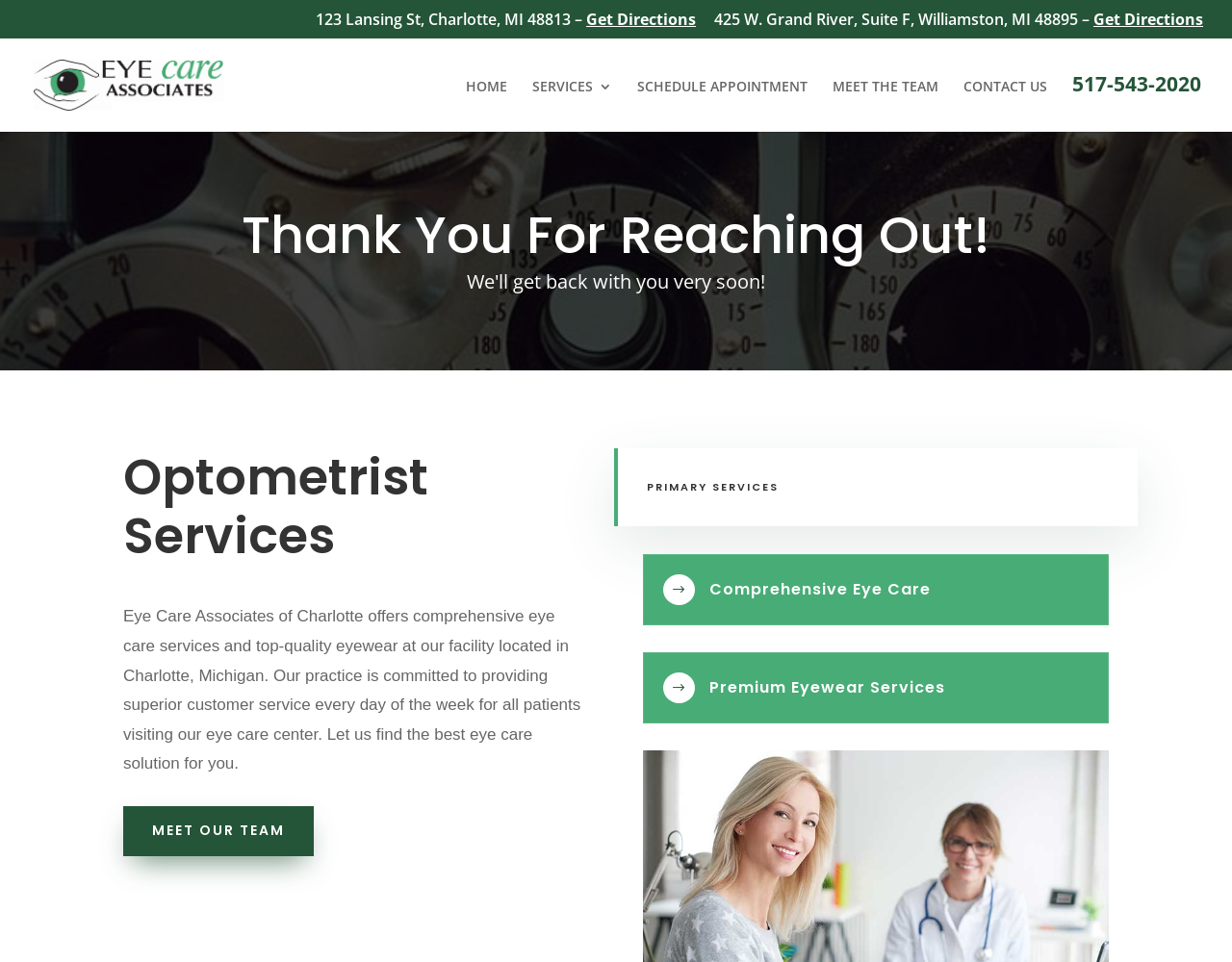Please give a concise answer to this question using a single word or phrase: 
What is the name of the optometrist services?

Comprehensive Eye Care